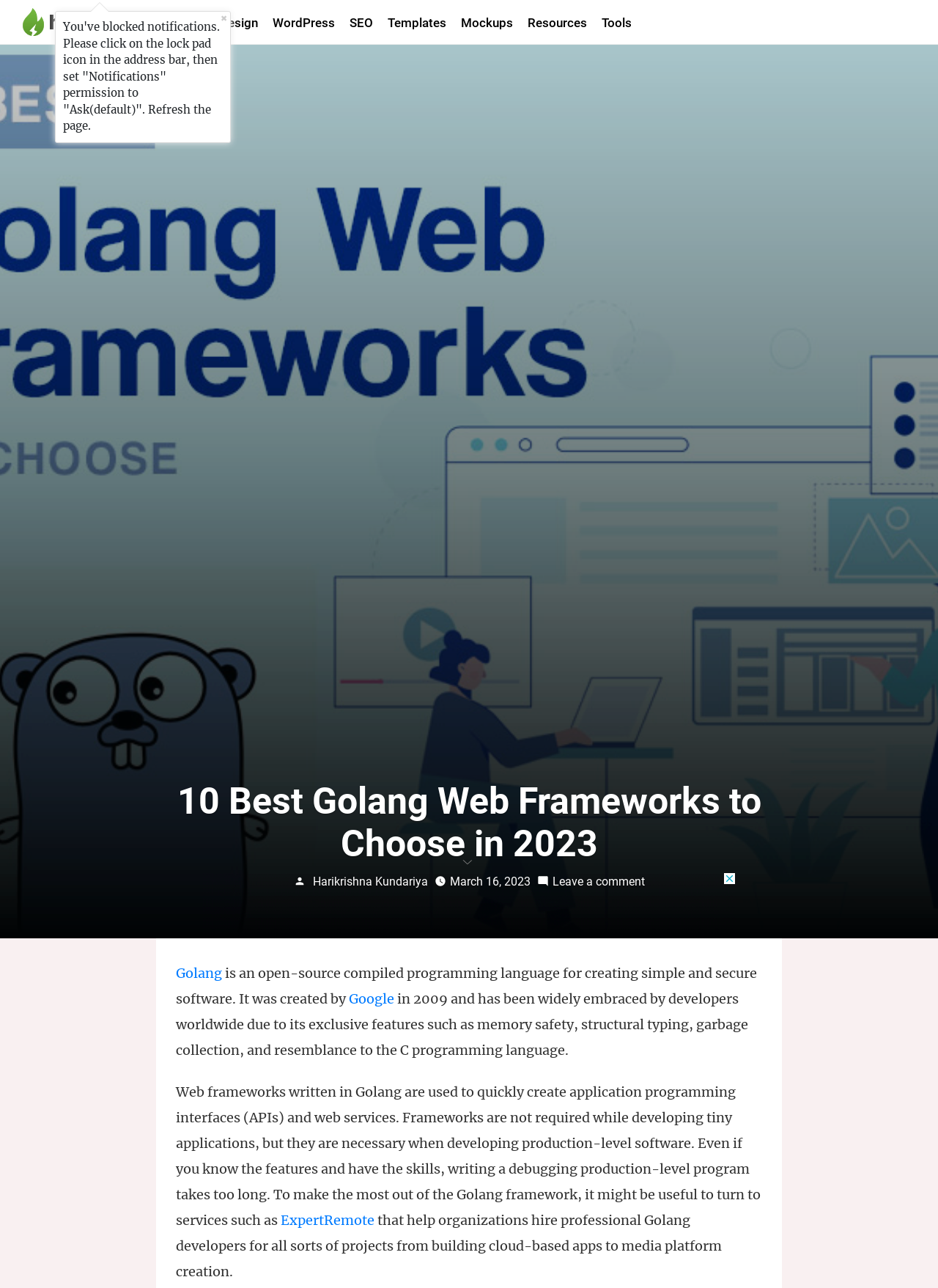Can you find the bounding box coordinates of the area I should click to execute the following instruction: "Click on the 'Leave a comment' link"?

[0.589, 0.679, 0.687, 0.69]